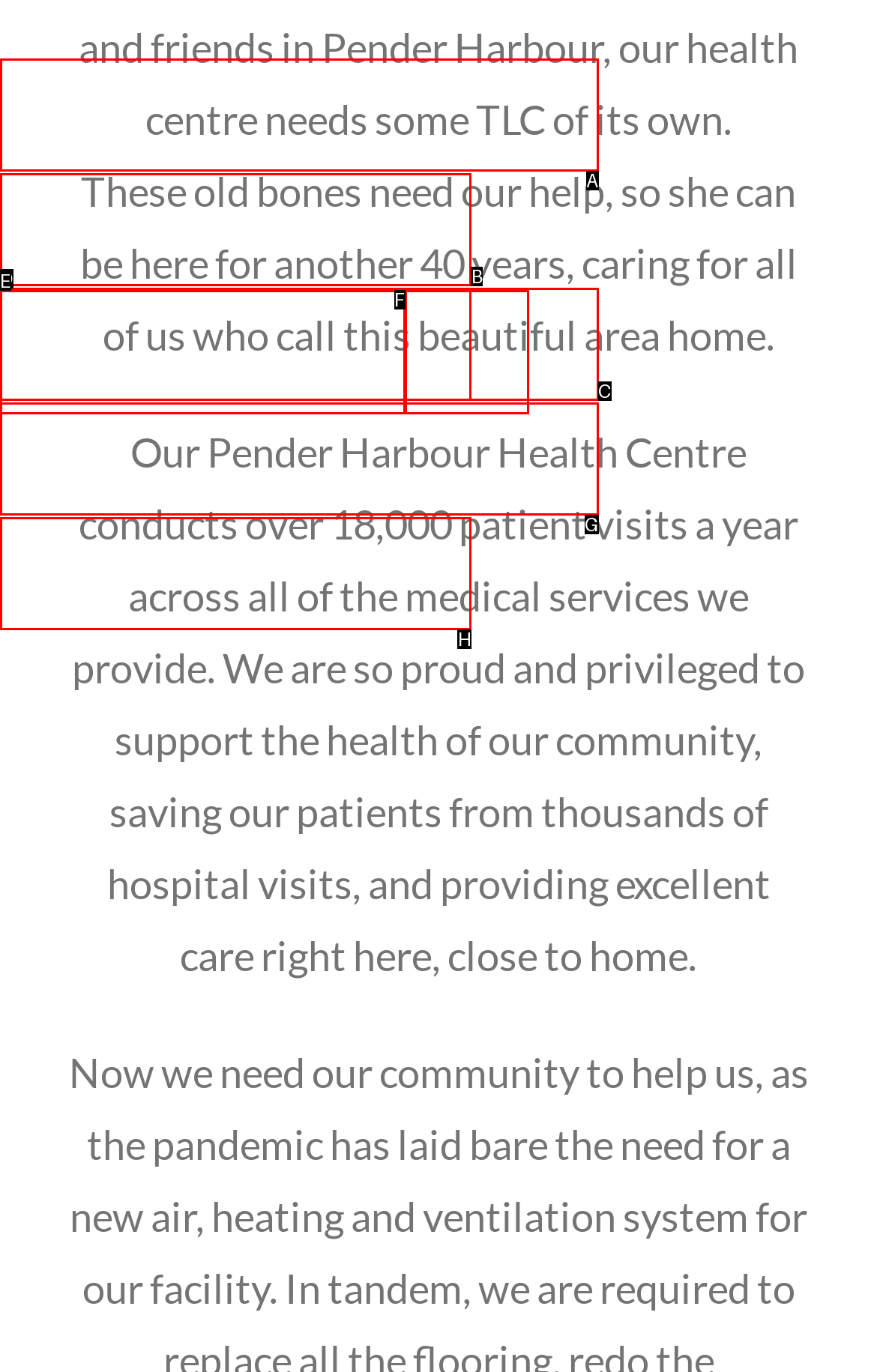Examine the description: Membership and indicate the best matching option by providing its letter directly from the choices.

A